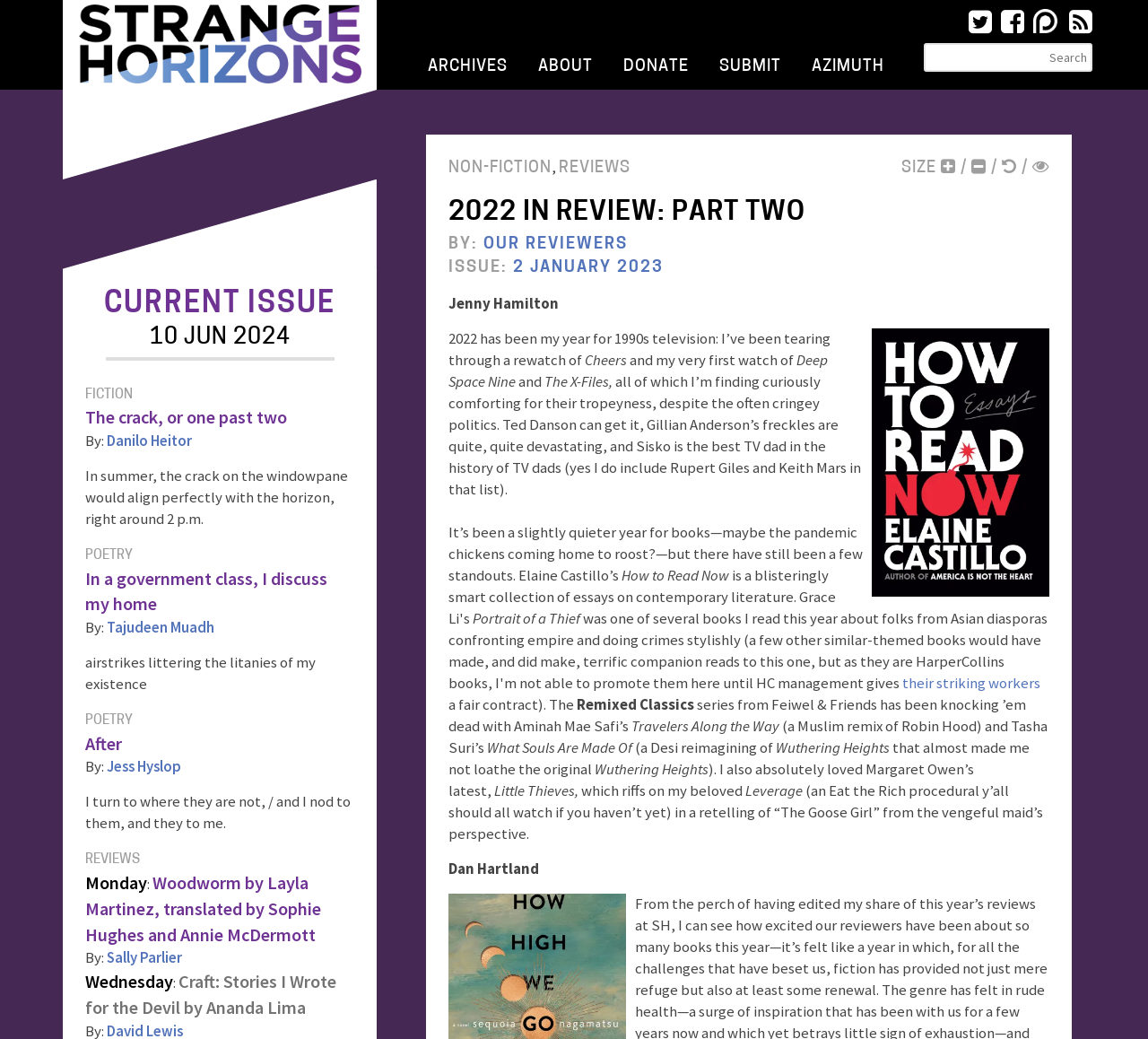Use a single word or phrase to answer the question:
What is the date of the current issue mentioned on the webpage?

2 January 2023